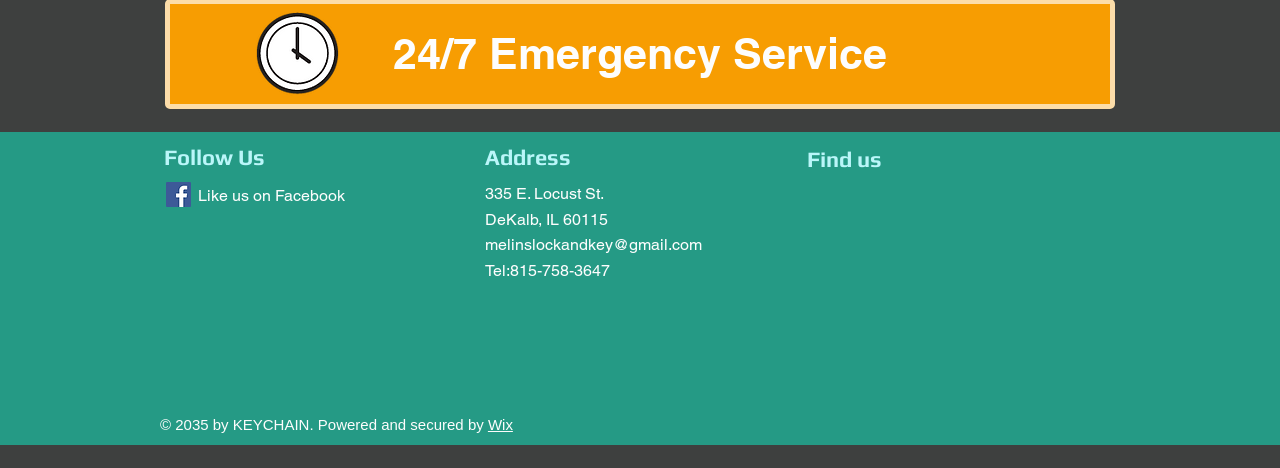Reply to the question below using a single word or brief phrase:
What is the street address of the business?

335 E. Locust St.